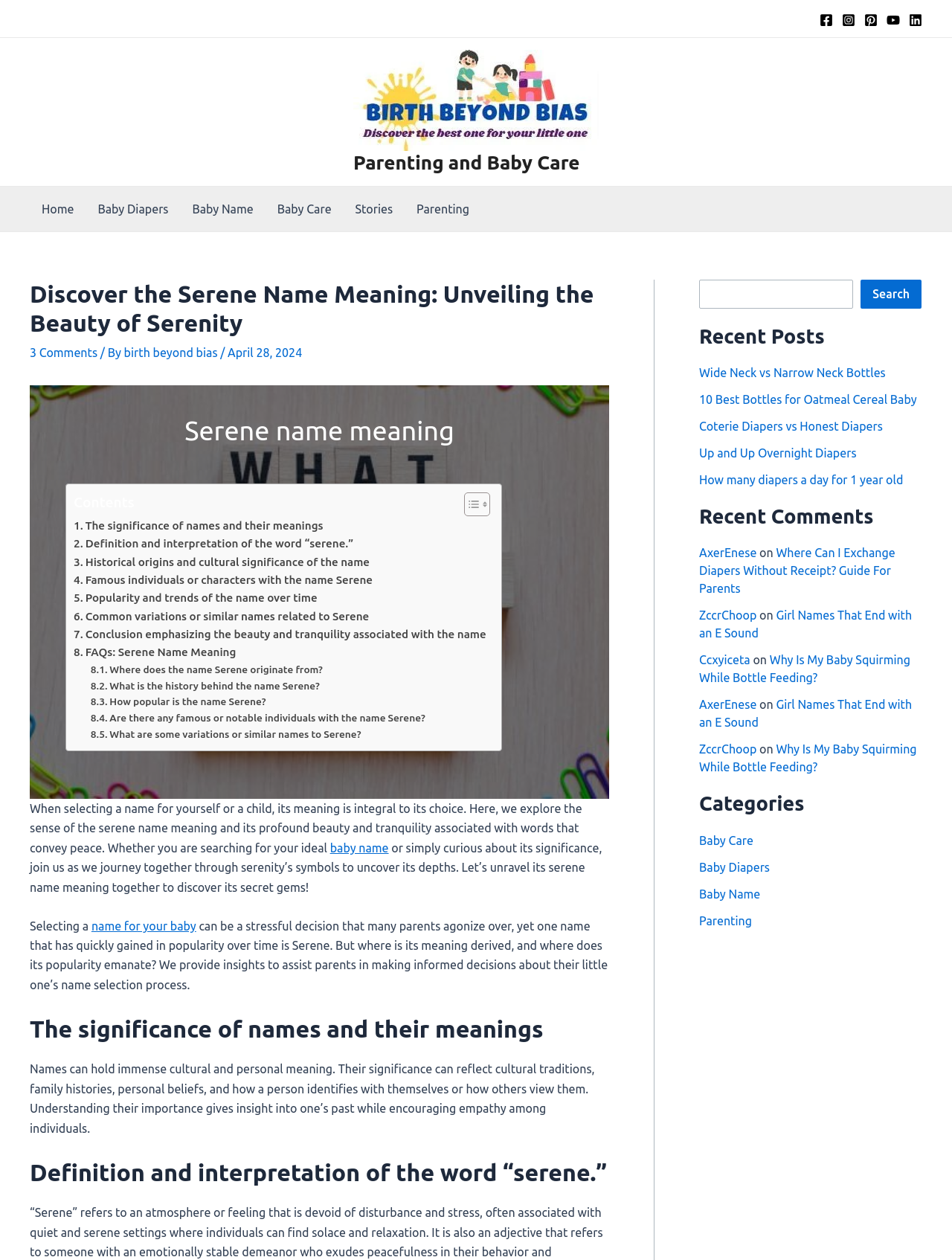Point out the bounding box coordinates of the section to click in order to follow this instruction: "Read the article about the significance of names and their meanings".

[0.031, 0.804, 0.64, 0.829]